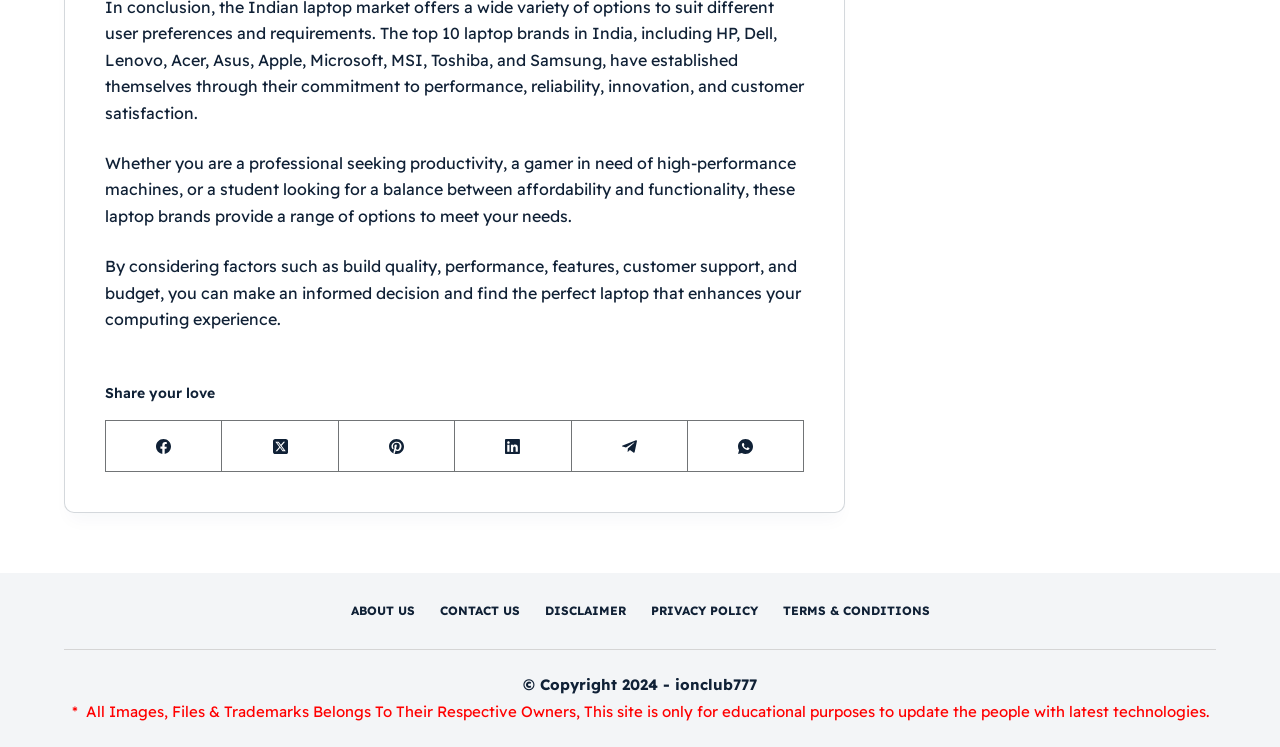Answer the following in one word or a short phrase: 
How many social media platforms are available for sharing?

7